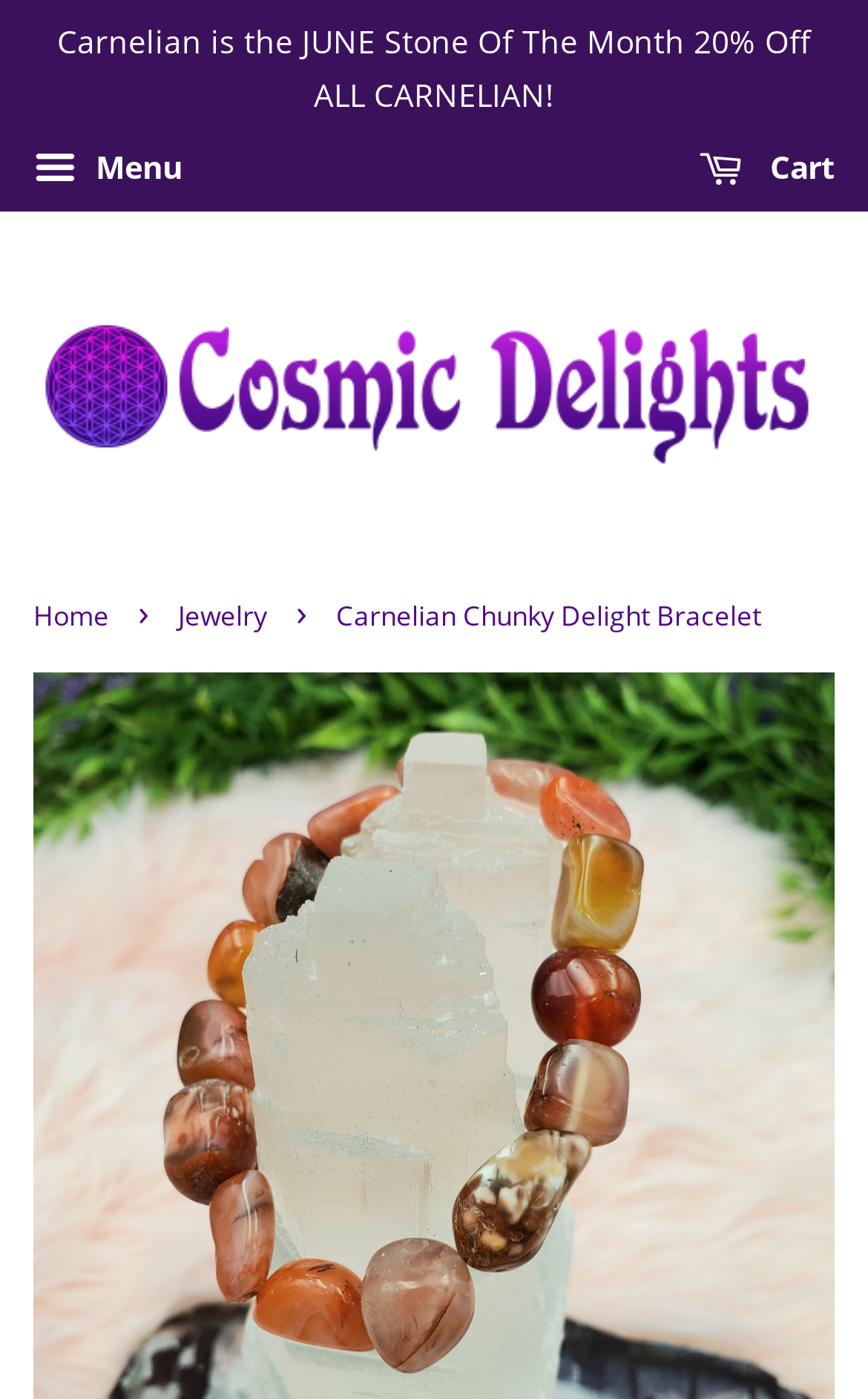Respond to the question below with a single word or phrase: What is the special offer mentioned on the page?

20% Off ALL CARNELIAN!